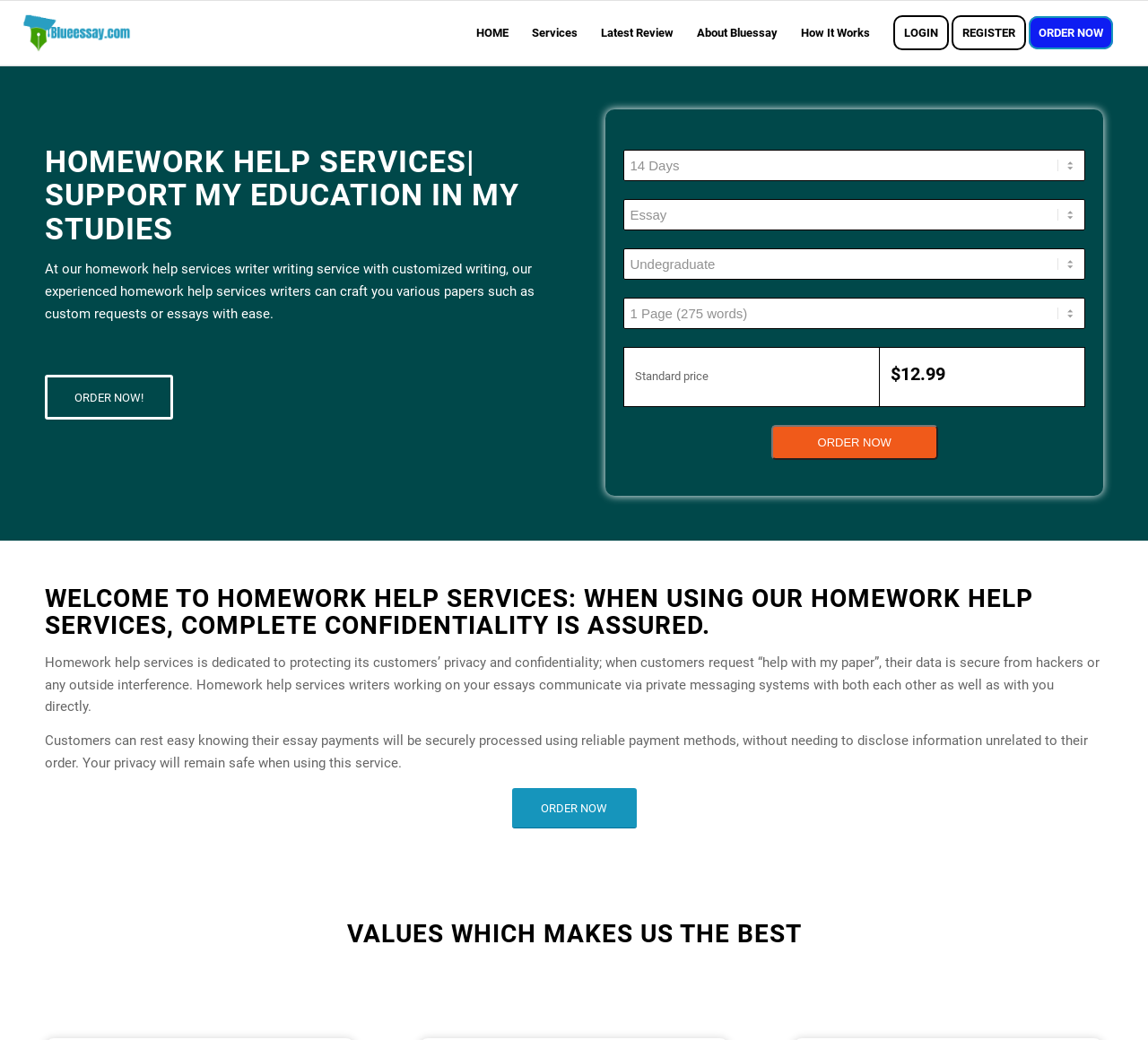Look at the image and give a detailed response to the following question: What is the price of the standard service?

The price of the standard service can be found in the table on the webpage, where it lists the different services and their corresponding prices. The standard price is listed as $12.99.